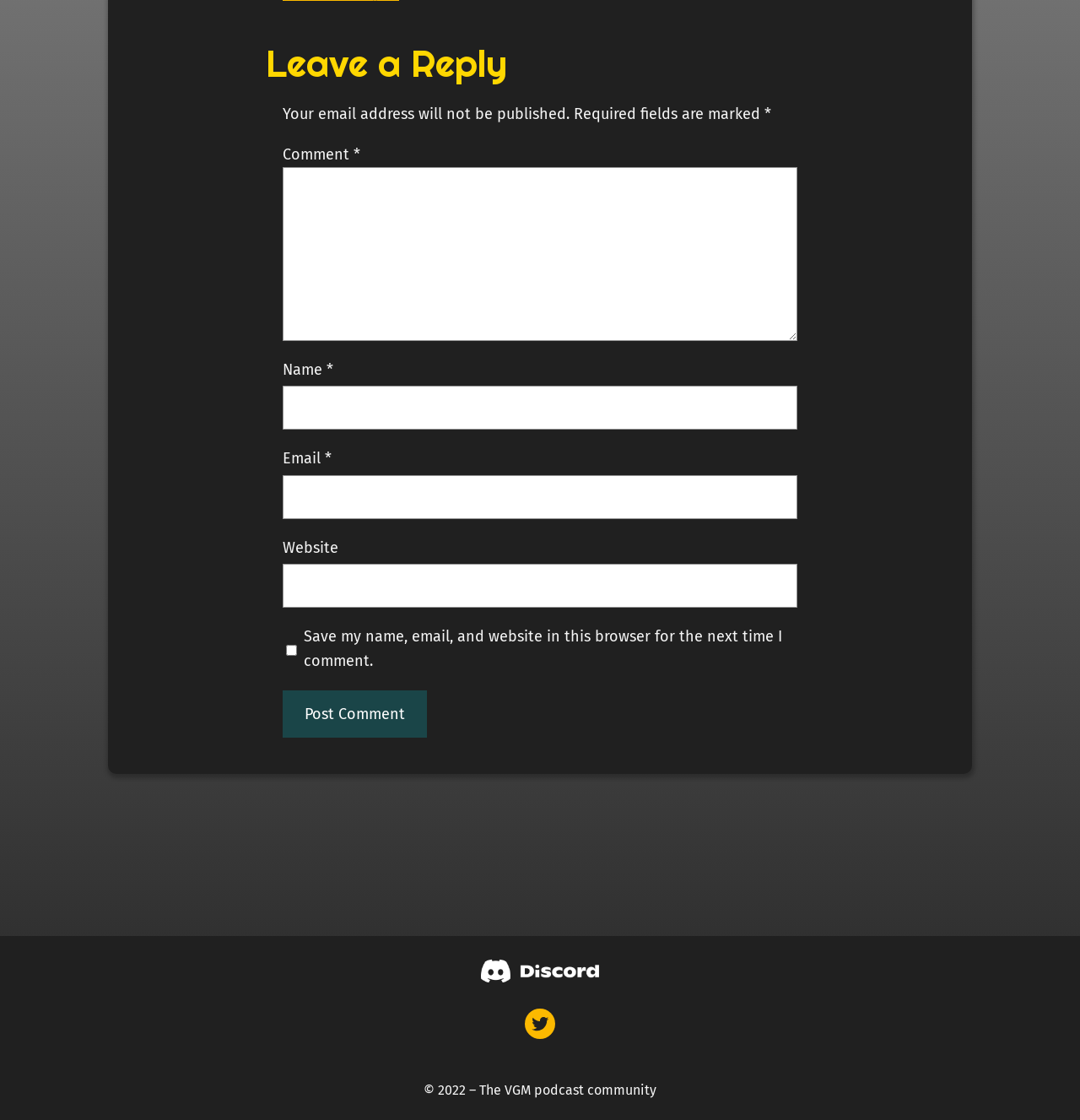Predict the bounding box coordinates of the area that should be clicked to accomplish the following instruction: "Enter your name". The bounding box coordinates should consist of four float numbers between 0 and 1, i.e., [left, top, right, bottom].

[0.262, 0.345, 0.738, 0.384]